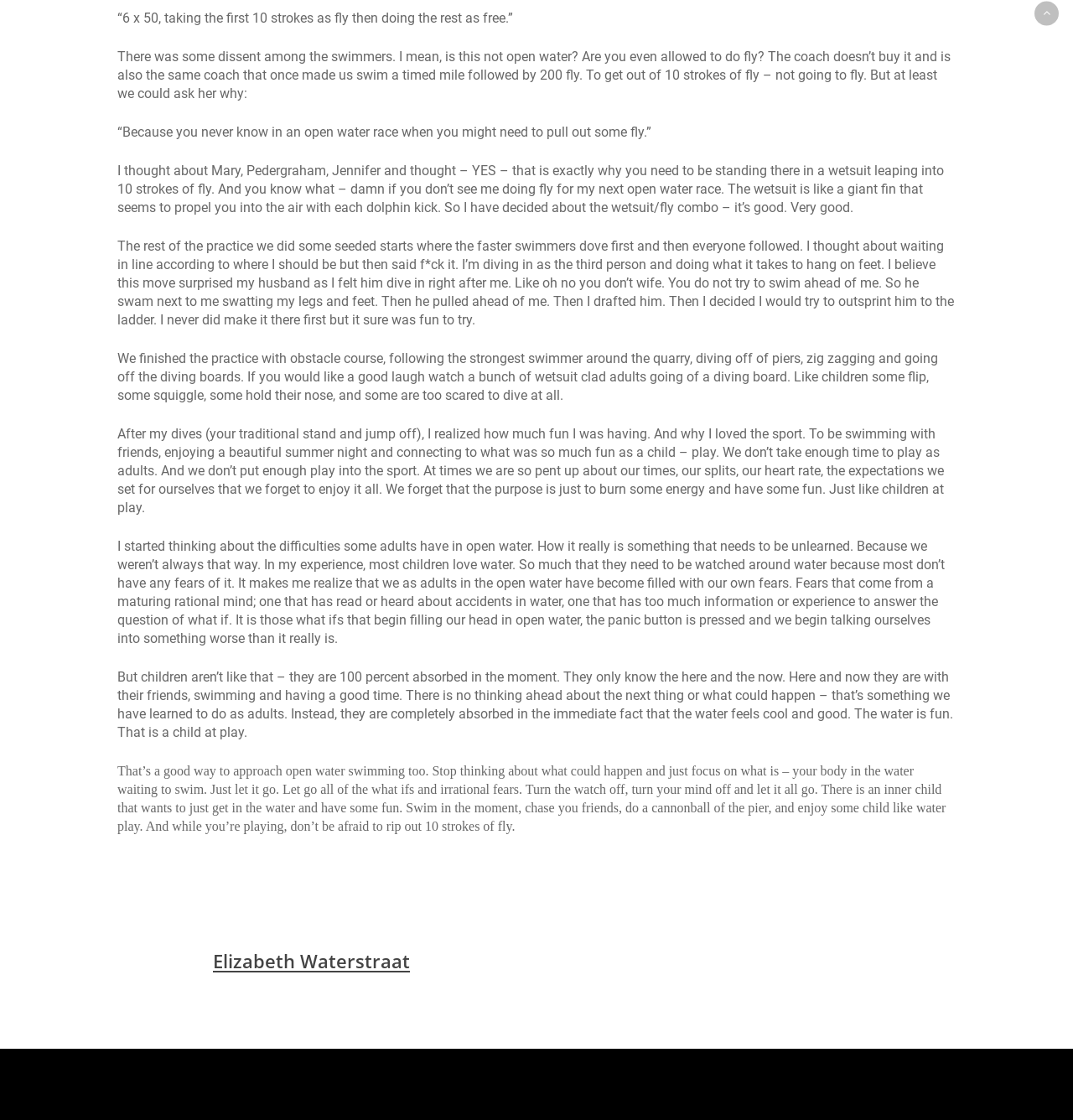What is the author's opinion about children in open water?
Answer the question with a thorough and detailed explanation.

The author believes that children are 100% absorbed in the moment and have no fears of the water, unlike adults who have learned to be fearful and rational.